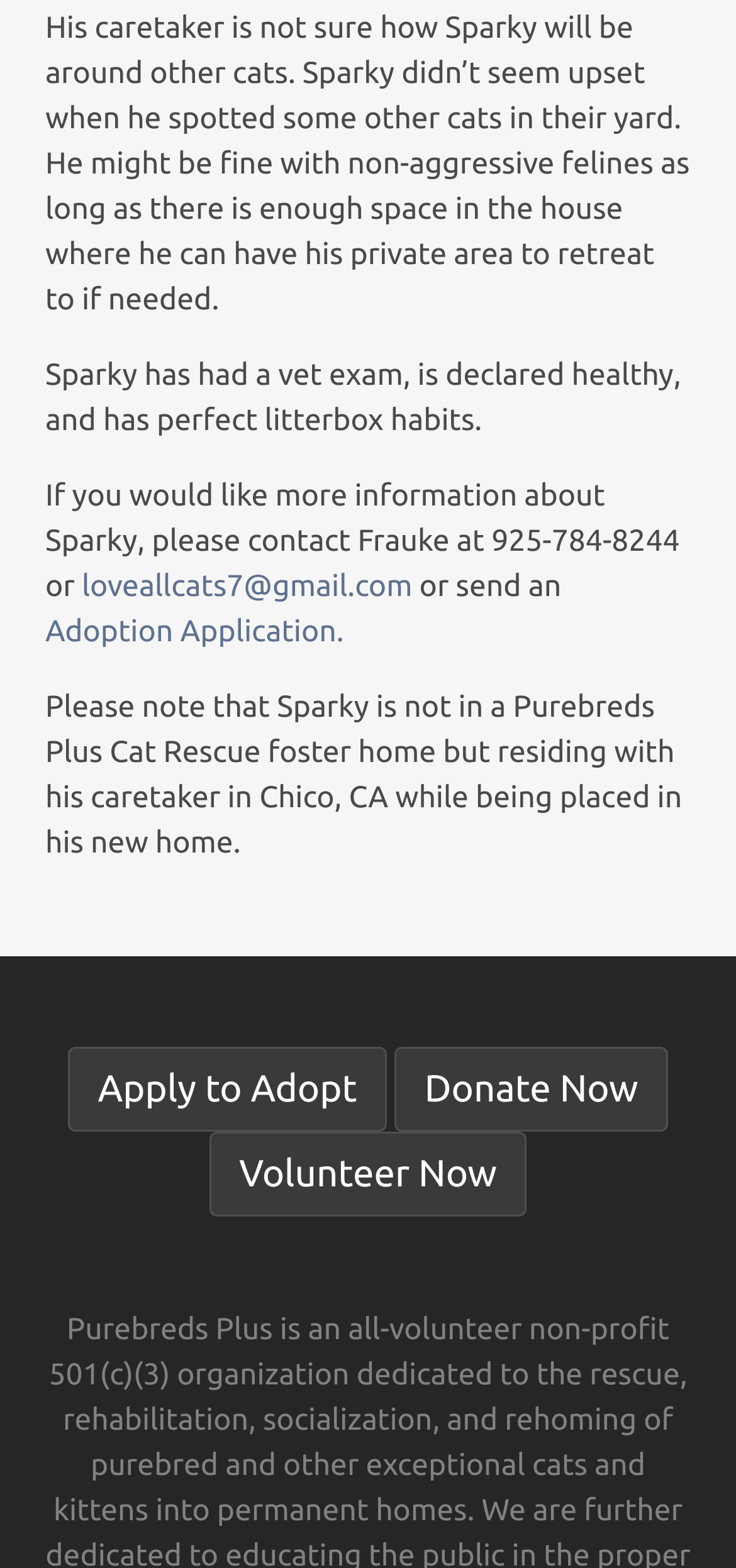Using the format (top-left x, top-left y, bottom-right x, bottom-right y), provide the bounding box coordinates for the described UI element. All values should be floating point numbers between 0 and 1: Volunteer Now

[0.284, 0.721, 0.716, 0.776]